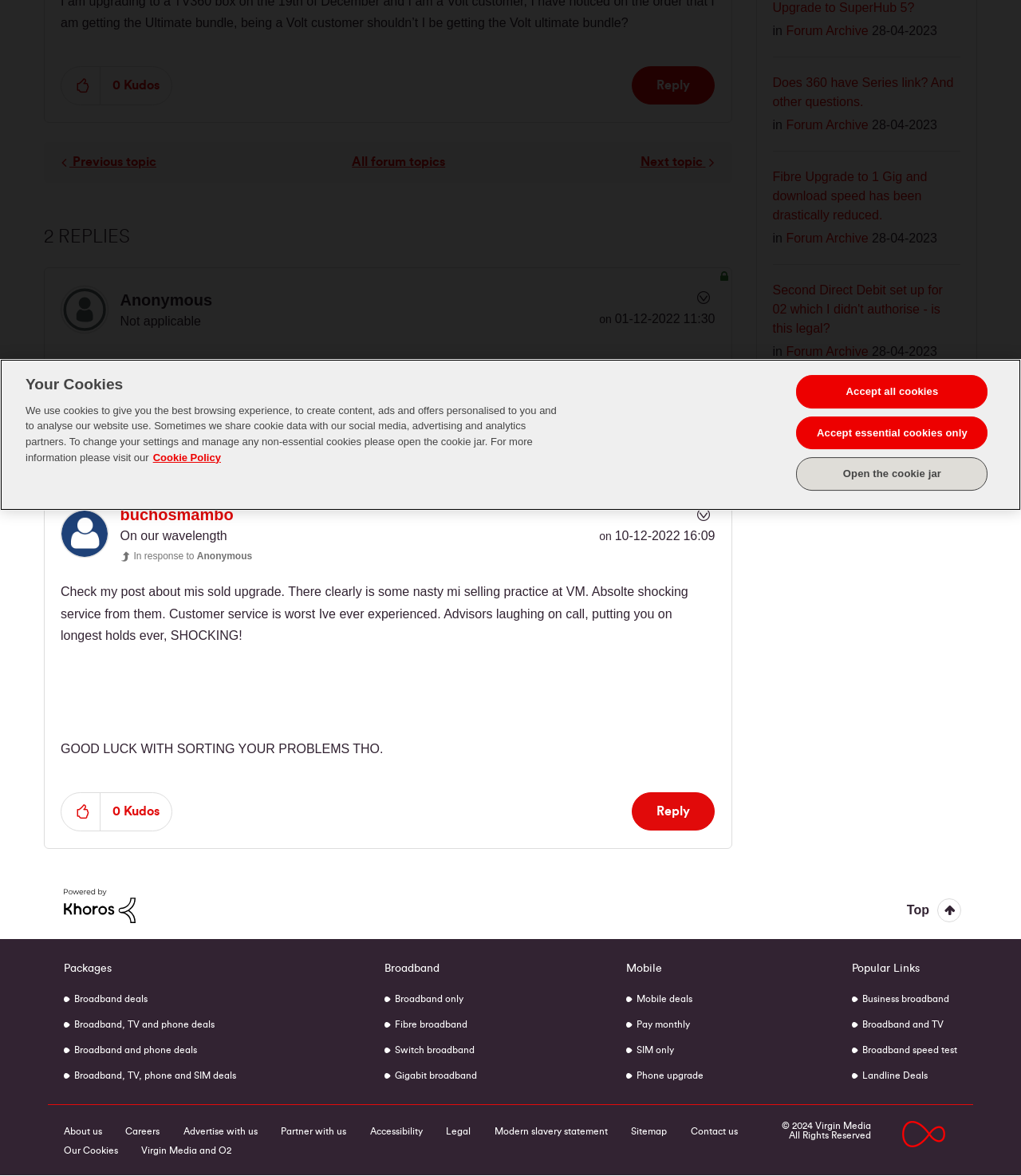Identify the bounding box for the UI element that is described as follows: "Top".

[0.888, 0.757, 0.941, 0.784]